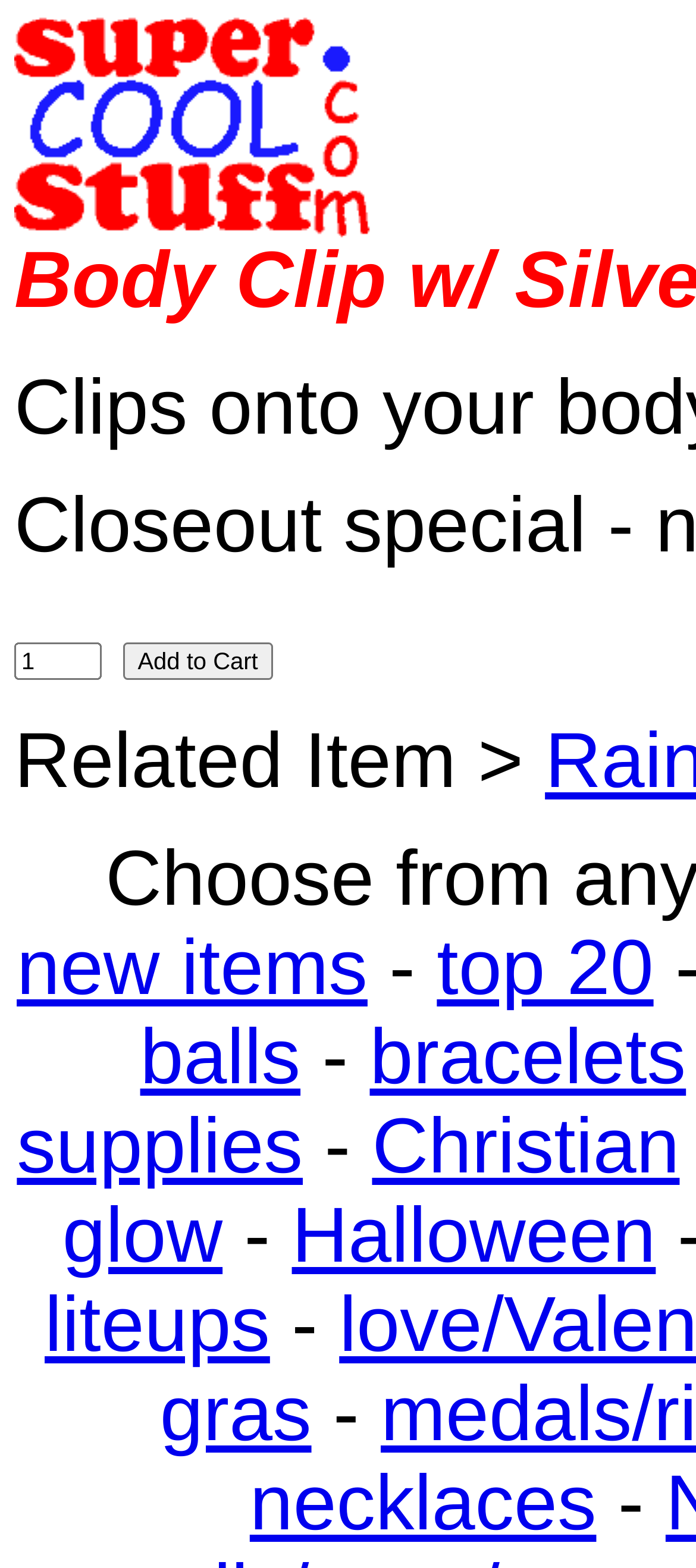How many links are there on the webpage?
Refer to the image and provide a concise answer in one word or phrase.

9